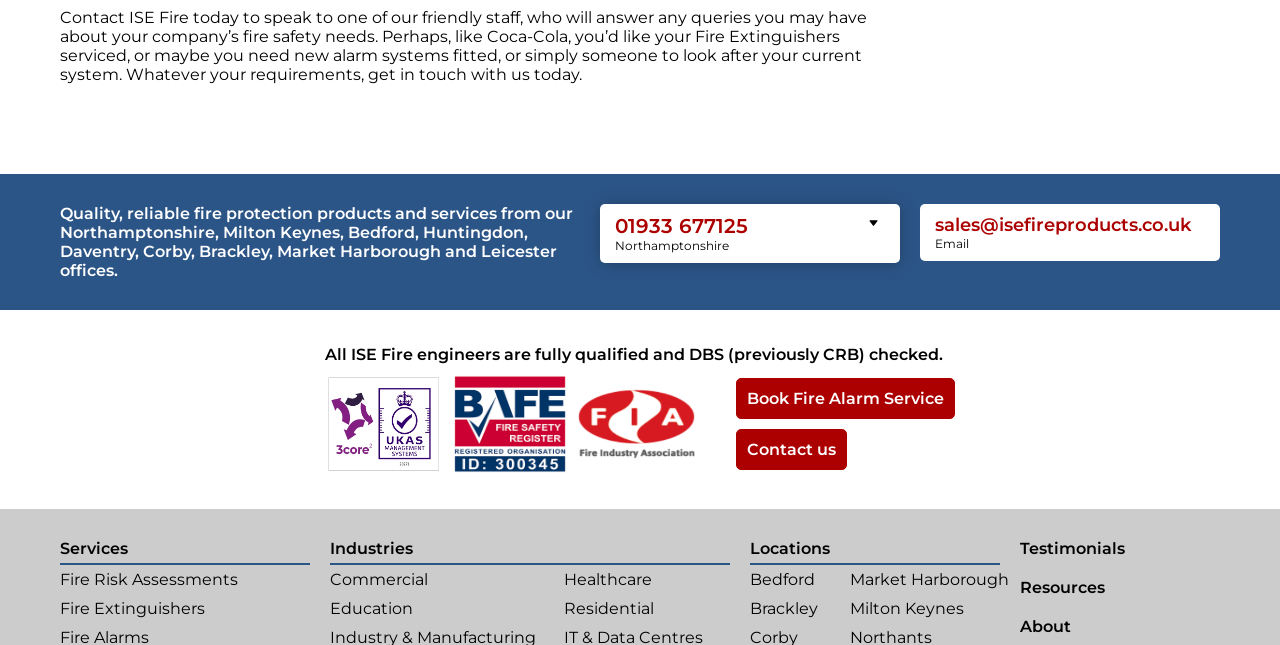Use a single word or phrase to answer the question: 
What is the email address to contact ISE Fire?

sales@isefireproducts.co.uk